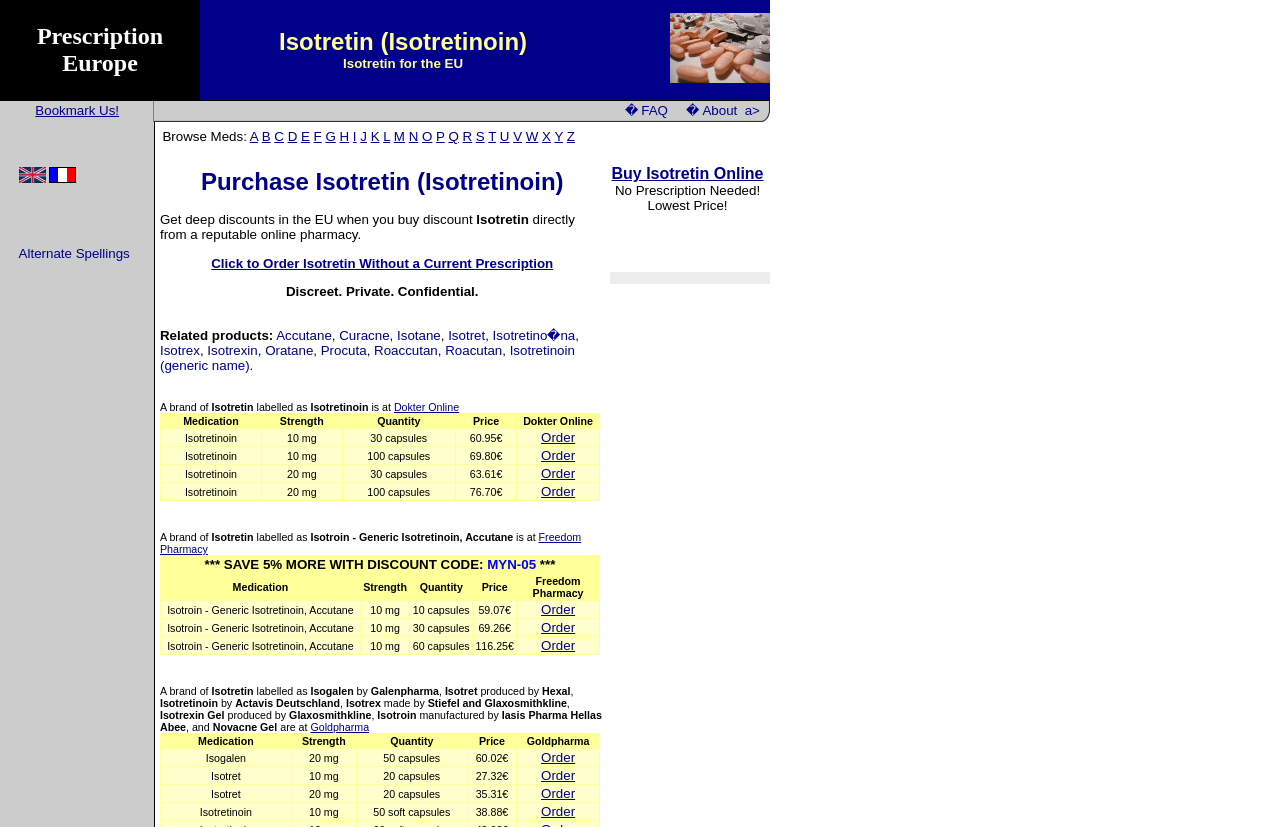Describe the entire webpage, focusing on both content and design.

This webpage is about purchasing Isotretin (Isotretinoin) online from a European pharmacy without a prescription. At the top, there is a table with three columns, containing the title "Prescription Europe", "Isotretin (Isotretinoin) Isotretin for the EU", and "Buy Isotretin from International Pharmacy EU" with an image on the right side. 

Below this table, there is another table with three columns, containing links to "Bookmark Us!", "FAQ", and "About". 

The main content of the webpage starts with a heading "Purchase Isotretin (Isotretinoin)" followed by a paragraph of text describing the discounts available when buying directly from an online pharmacy. 

Next, there is a heading "Click to Order Isotretin Without a Current Prescription" with a link to order. Below this, there are several lines of text, including "Discreet. Private. Confidential." and "Related products:", followed by a list of links to related products such as Accutane, Curacne, and Isotane.

Further down, there is a table with five columns, labeled "Medication", "Strength", "Quantity", "Price", and "Dokter Online". The table has four rows, each describing a different option for purchasing Isotretinoin, with prices in euros and links to order.

Overall, this webpage appears to be an online pharmacy or a platform for purchasing Isotretin (Isotretinoin) online from Europe.